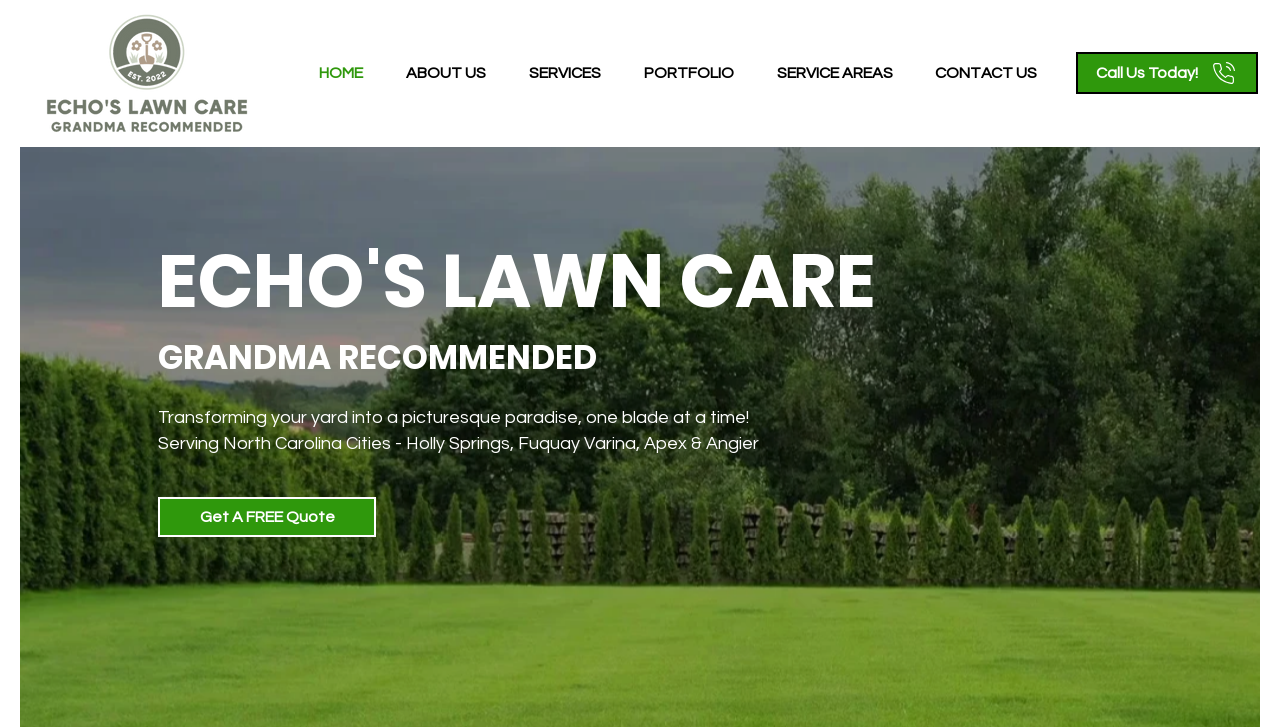Please identify the bounding box coordinates of the clickable region that I should interact with to perform the following instruction: "Call Us Today!". The coordinates should be expressed as four float numbers between 0 and 1, i.e., [left, top, right, bottom].

[0.841, 0.072, 0.983, 0.129]